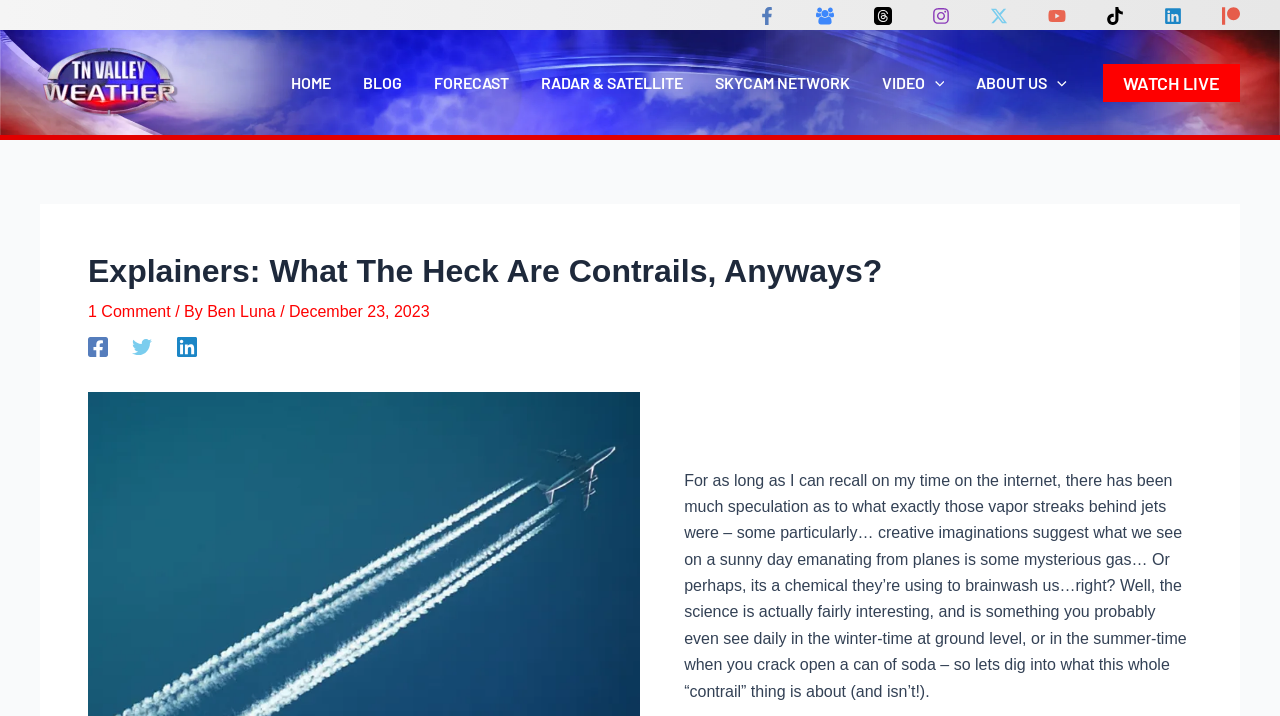Can you identify the bounding box coordinates of the clickable region needed to carry out this instruction: 'Visit Tennessee Valley Weather website'? The coordinates should be four float numbers within the range of 0 to 1, stated as [left, top, right, bottom].

[0.031, 0.102, 0.141, 0.125]